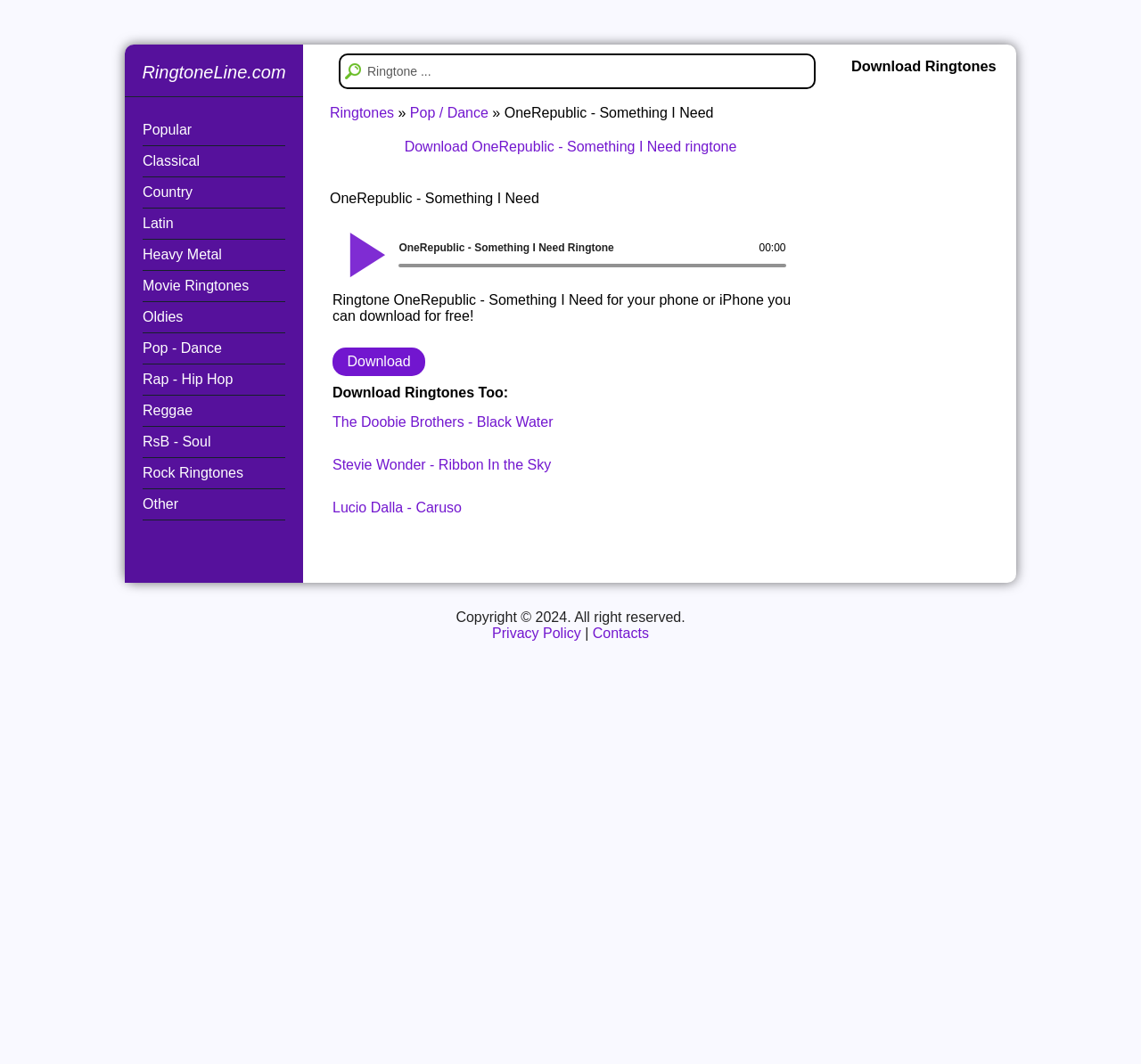Generate a thorough description of the webpage.

This webpage is dedicated to downloading the "OneRepublic - Something I Need" ringtone. At the top, there is a link to "RingtoneLine.com" and a series of links to different music genres, including Popular, Classical, Country, and more. 

Below these links, there is a search bar with a "Search!" button. To the right of the search bar, there are links to "Ringtones" and "Pop / Dance", followed by the title "OneRepublic - Something I Need". 

A prominent link on the page is "Download OneRepublic - Something I Need ringtone", which is located below the title. The main content of the page is a table with a music player and a description of the ringtone, including the option to download it. The table also lists three recommended ringtones: "The Doobie Brothers - Black Water", "Stevie Wonder - Ribbon In the Sky", and "Lucio Dalla - Caruso". 

At the bottom of the page, there is a heading "Download Ringtones" and a copyright notice with links to "Privacy Policy" and "Contacts".